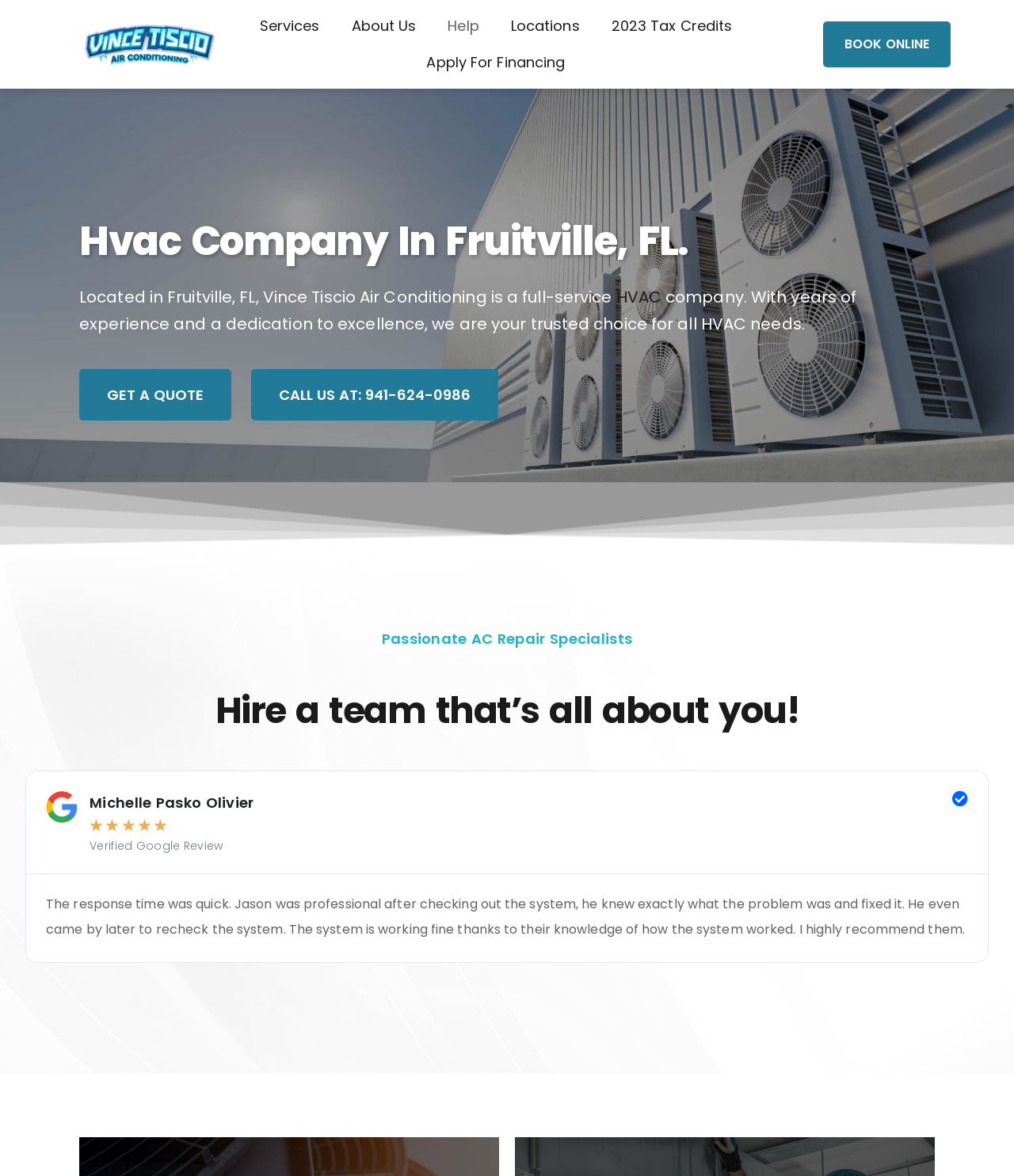Please specify the bounding box coordinates for the clickable region that will help you carry out the instruction: "Call the company at 941-624-0986 by clicking on the 'CALL US AT: 941-624-0986' link".

[0.248, 0.314, 0.491, 0.358]